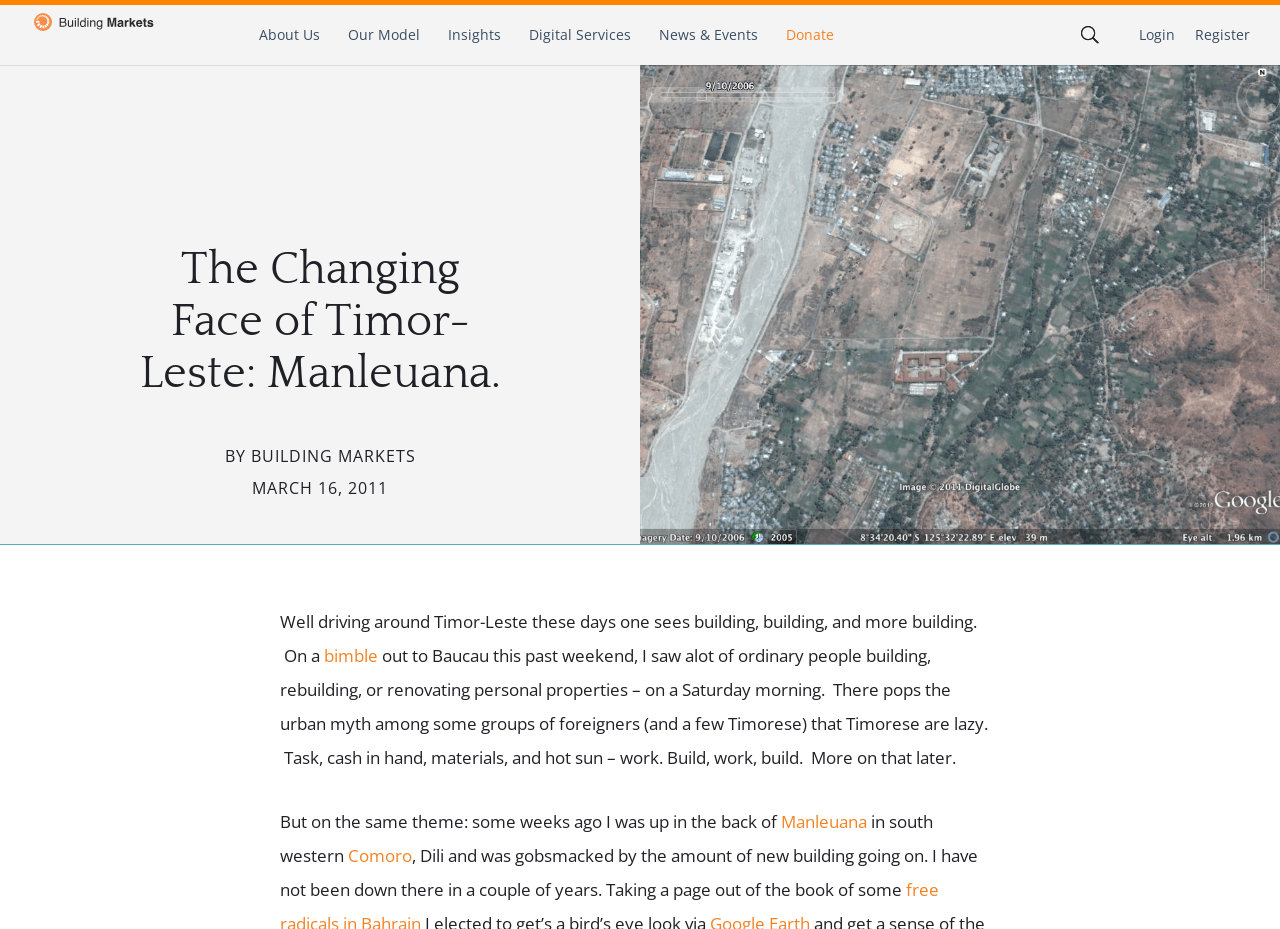Can you specify the bounding box coordinates of the area that needs to be clicked to fulfill the following instruction: "Click on the 'bimble' link"?

[0.253, 0.693, 0.295, 0.718]